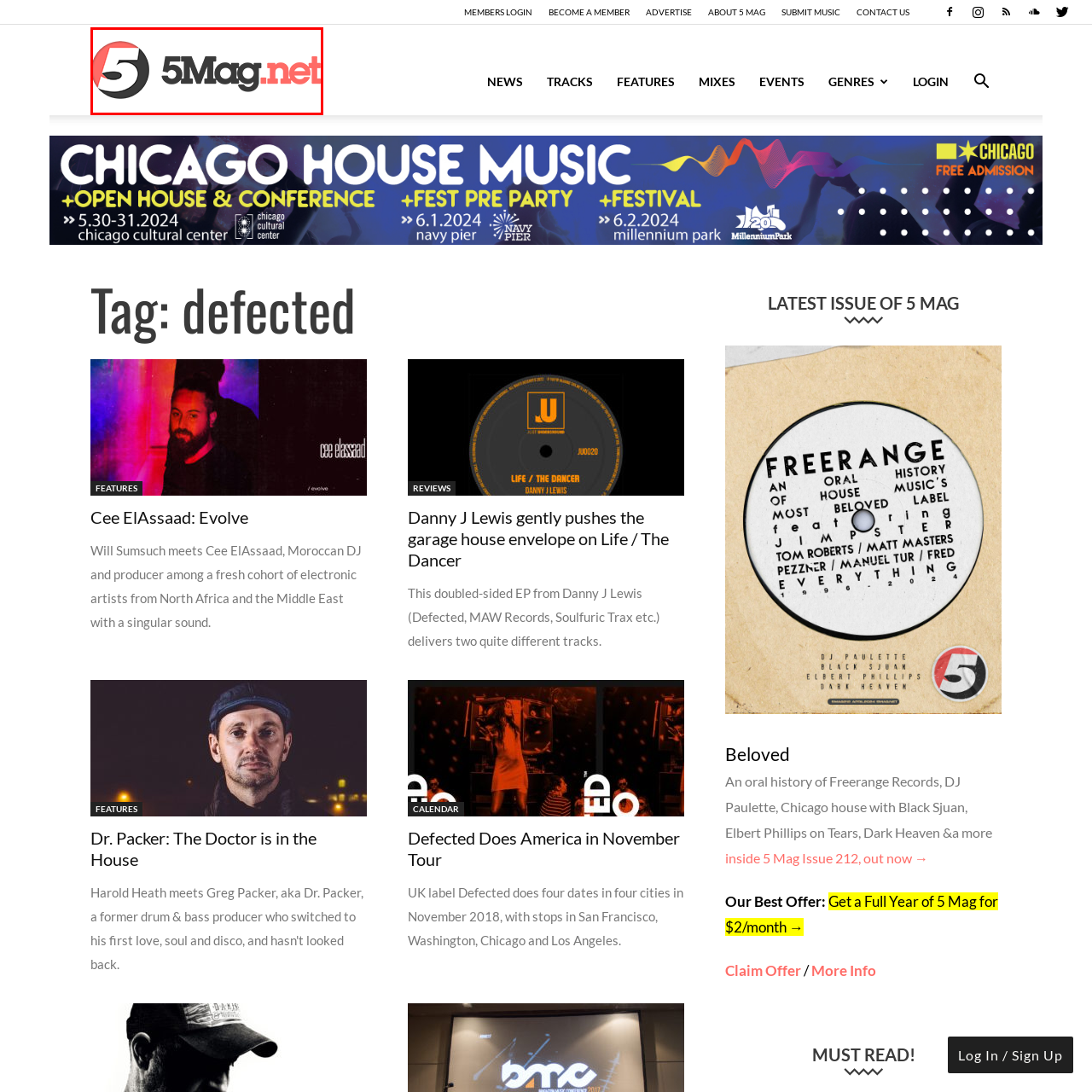Analyze and describe the image content within the red perimeter in detail.

The image features the logo of 5 Magazine, a publication focused on electronic music and culture. The logo displays the number "5" prominently in a bold, black font, accompanied by a stylized red and white circular graphic. This design is paired with the “Mag.net” text, rendered in a modern, eye-catching coral color, which underscores the magazine's digital presence. The overall aesthetic of the logo reflects the vibrant and contemporary nature of the music scene that 5 Magazine covers, making it easily recognizable to its audience.